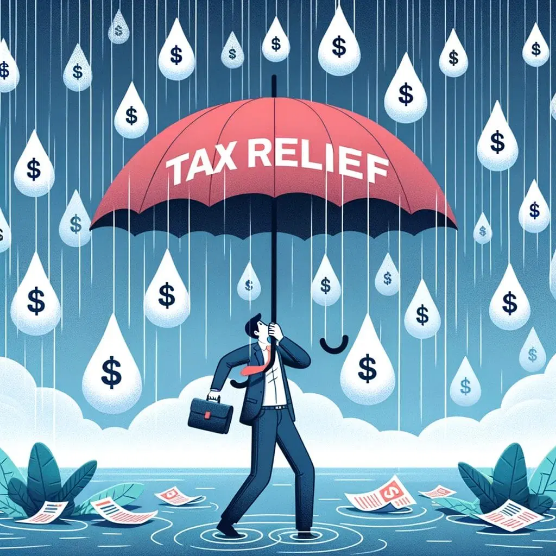Given the content of the image, can you provide a detailed answer to the question?
What do the scattered tax documents around the businessman represent?

The scattered tax documents around the businessman in the illustration represent the meticulous management and guidance that Brightside Tax Relief offers to its clients, ensuring they navigate the complexities of their financial responsibilities with confidence and ease.